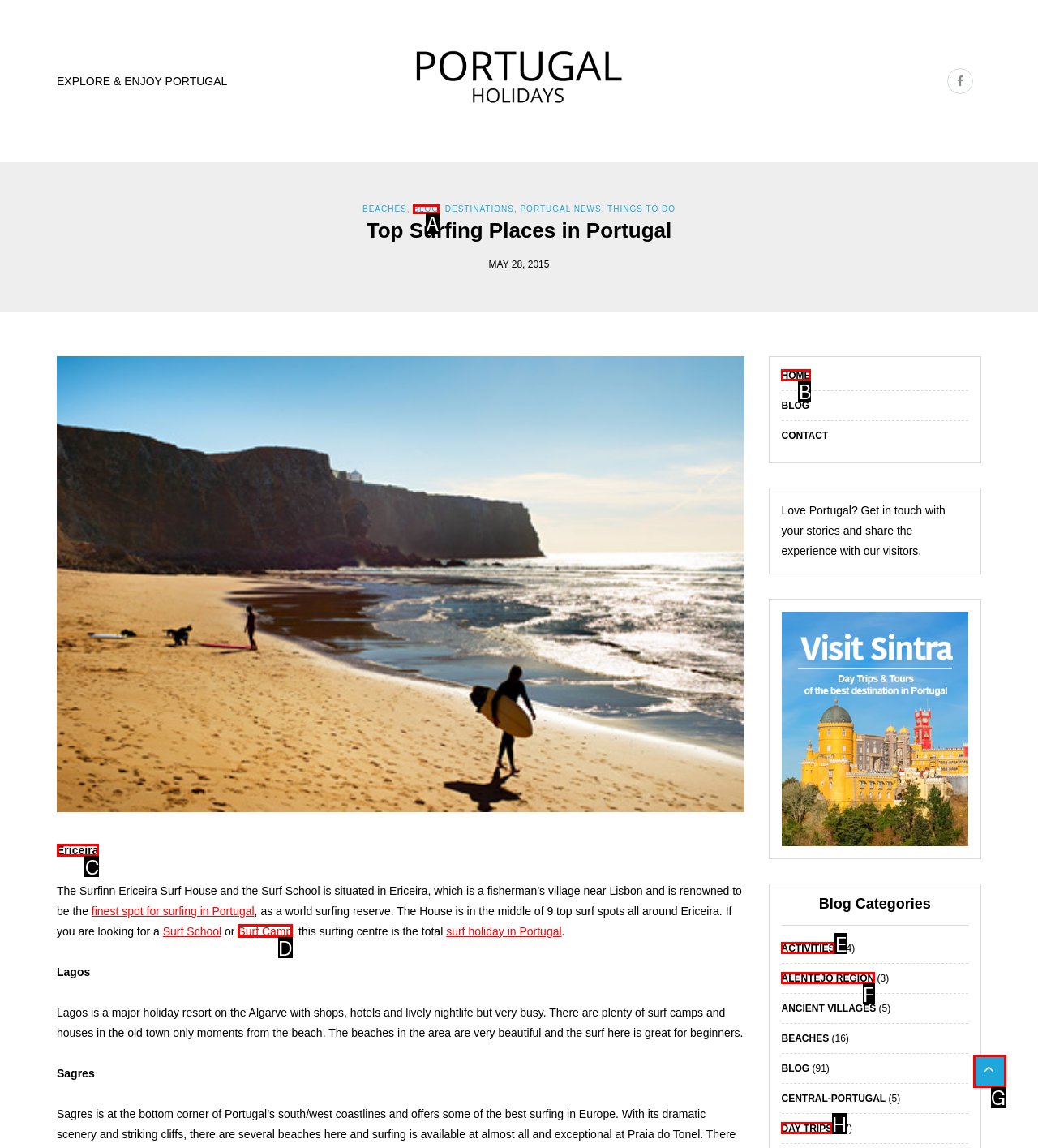Determine the letter of the element to click to accomplish this task: Click the 'CONTACT' link. Respond with the letter.

None